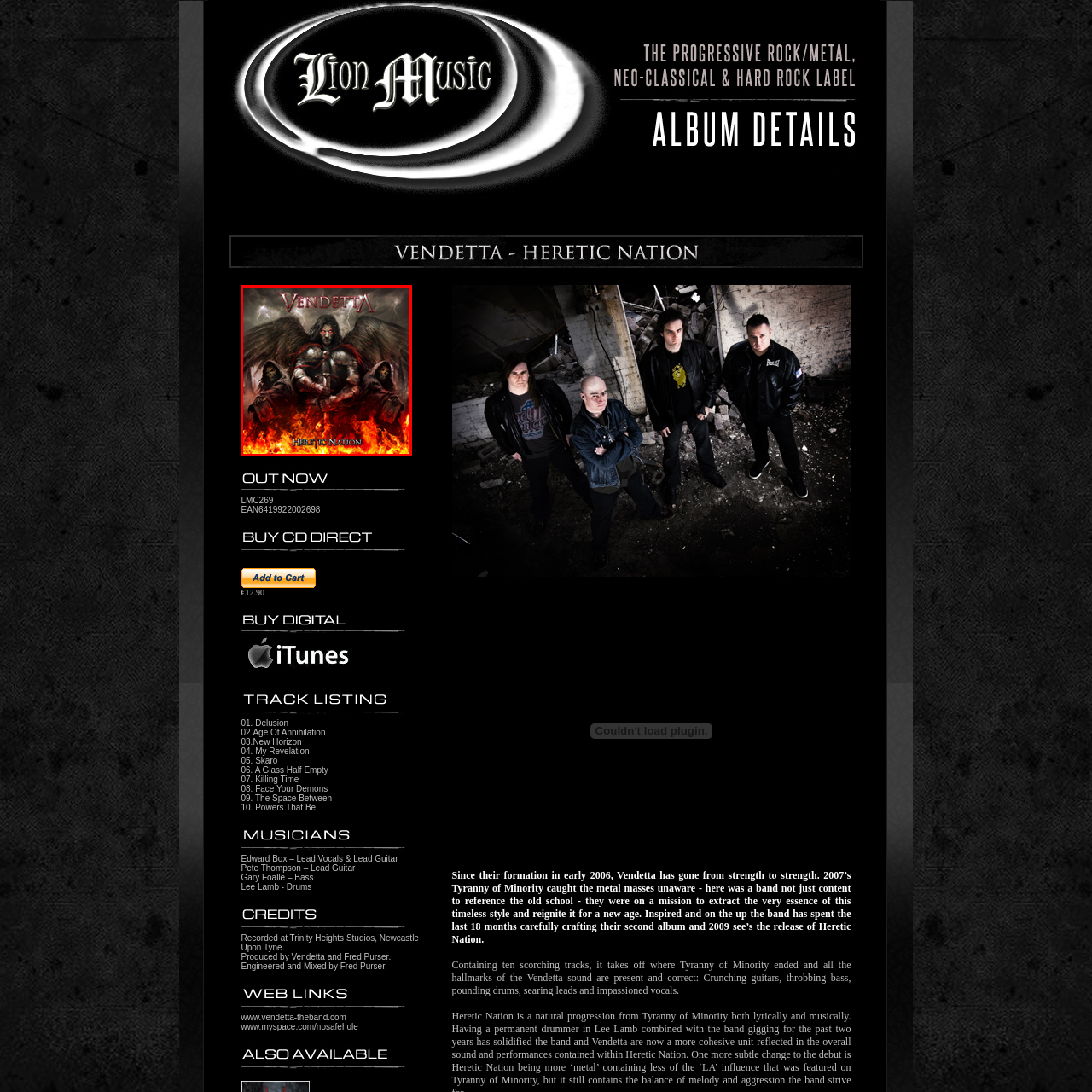What is the central figure in the album cover holding?
Inspect the image enclosed within the red bounding box and provide a detailed answer to the question, using insights from the image.

The central figure in the album cover, clad in armor and exuding an aura of strength and defiance, is holding a sword, which adds to the overall theme of struggle and intensity conveyed by the album cover.